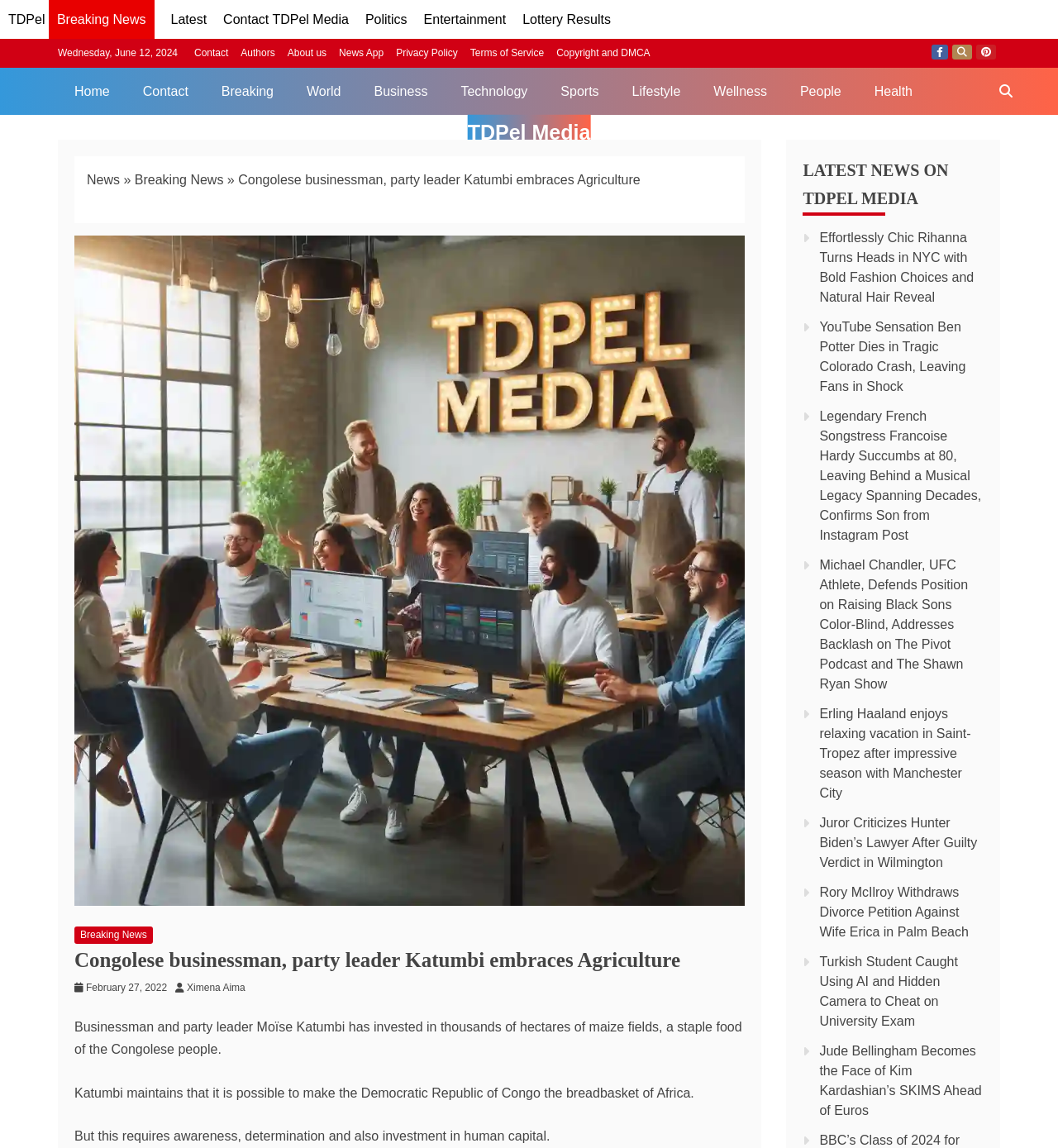Provide the bounding box coordinates for the UI element described in this sentence: "About us". The coordinates should be four float values between 0 and 1, i.e., [left, top, right, bottom].

[0.272, 0.041, 0.309, 0.051]